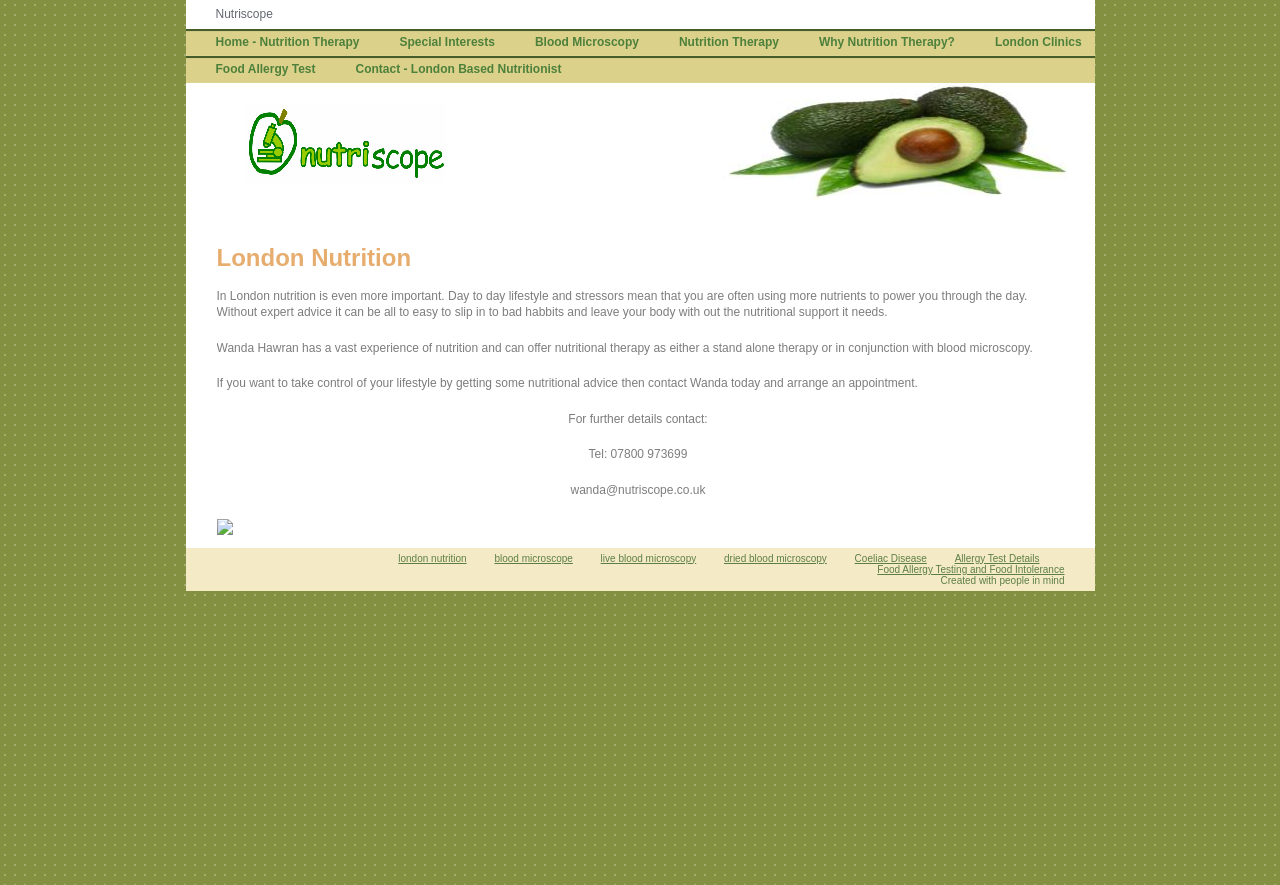Determine the bounding box coordinates for the element that should be clicked to follow this instruction: "Make a donation". The coordinates should be given as four float numbers between 0 and 1, in the format [left, top, right, bottom].

None